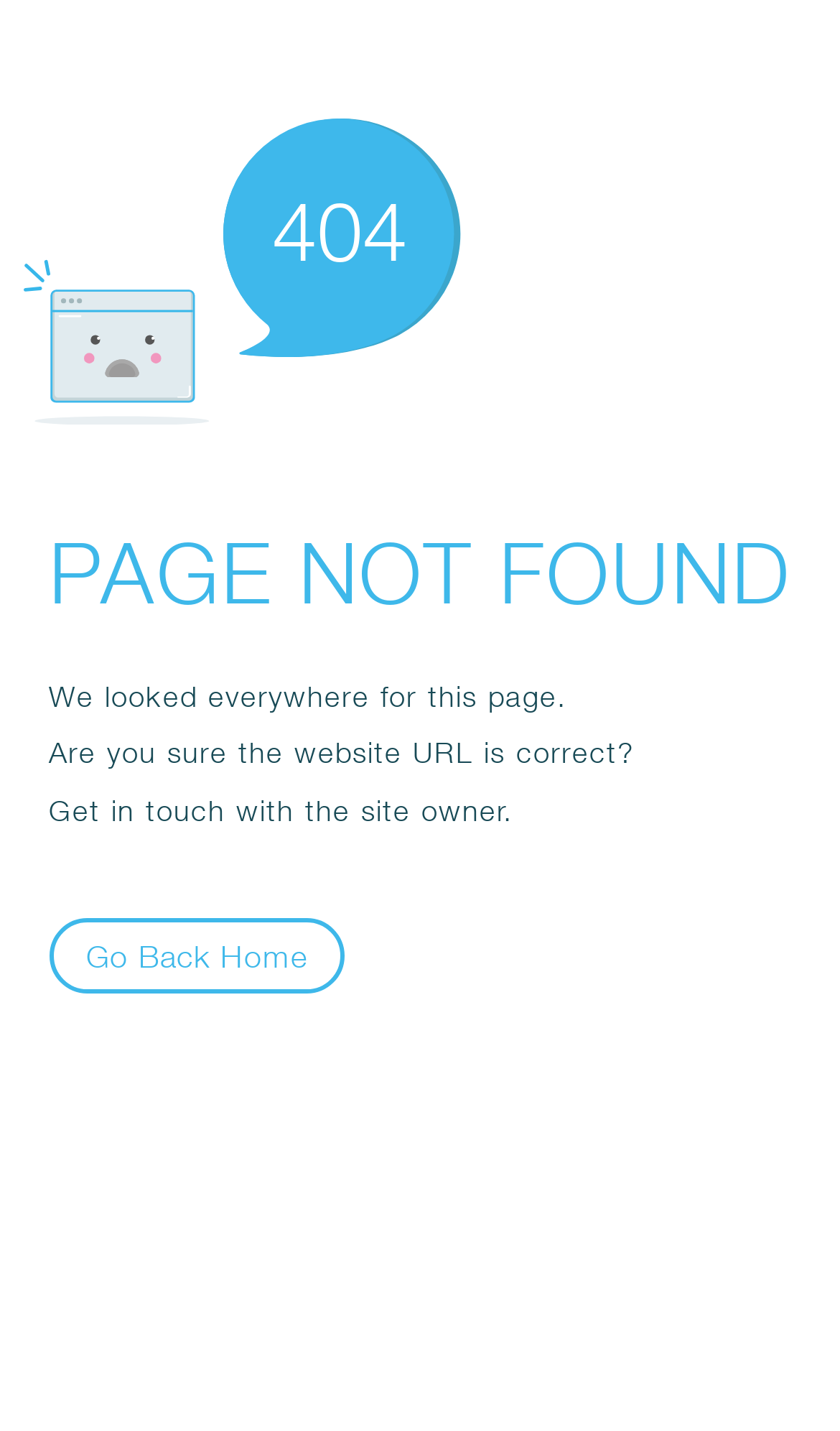Answer the question in one word or a short phrase:
What is the available button?

Go Back Home